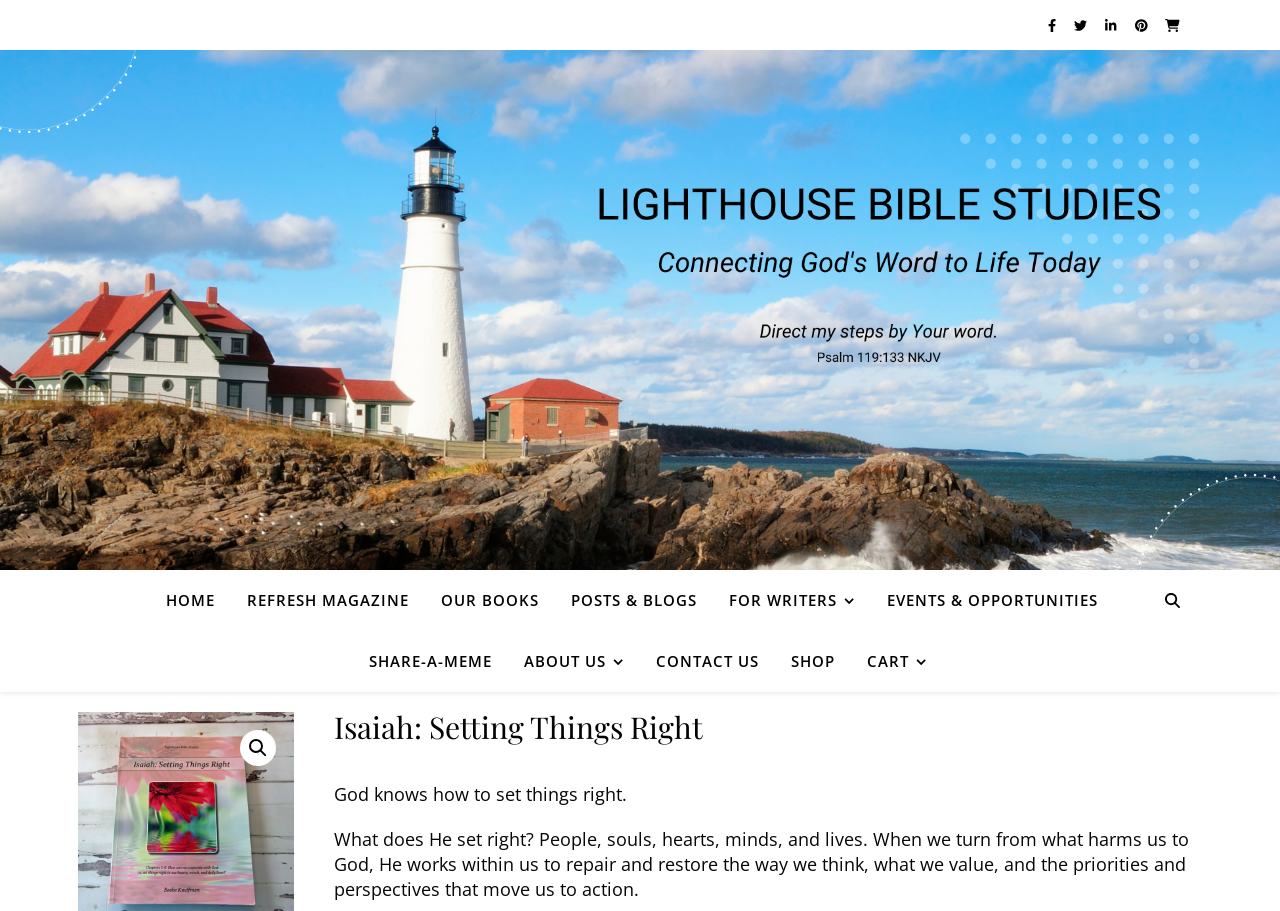Use a single word or phrase to answer the following:
How many types of things does God set right?

5